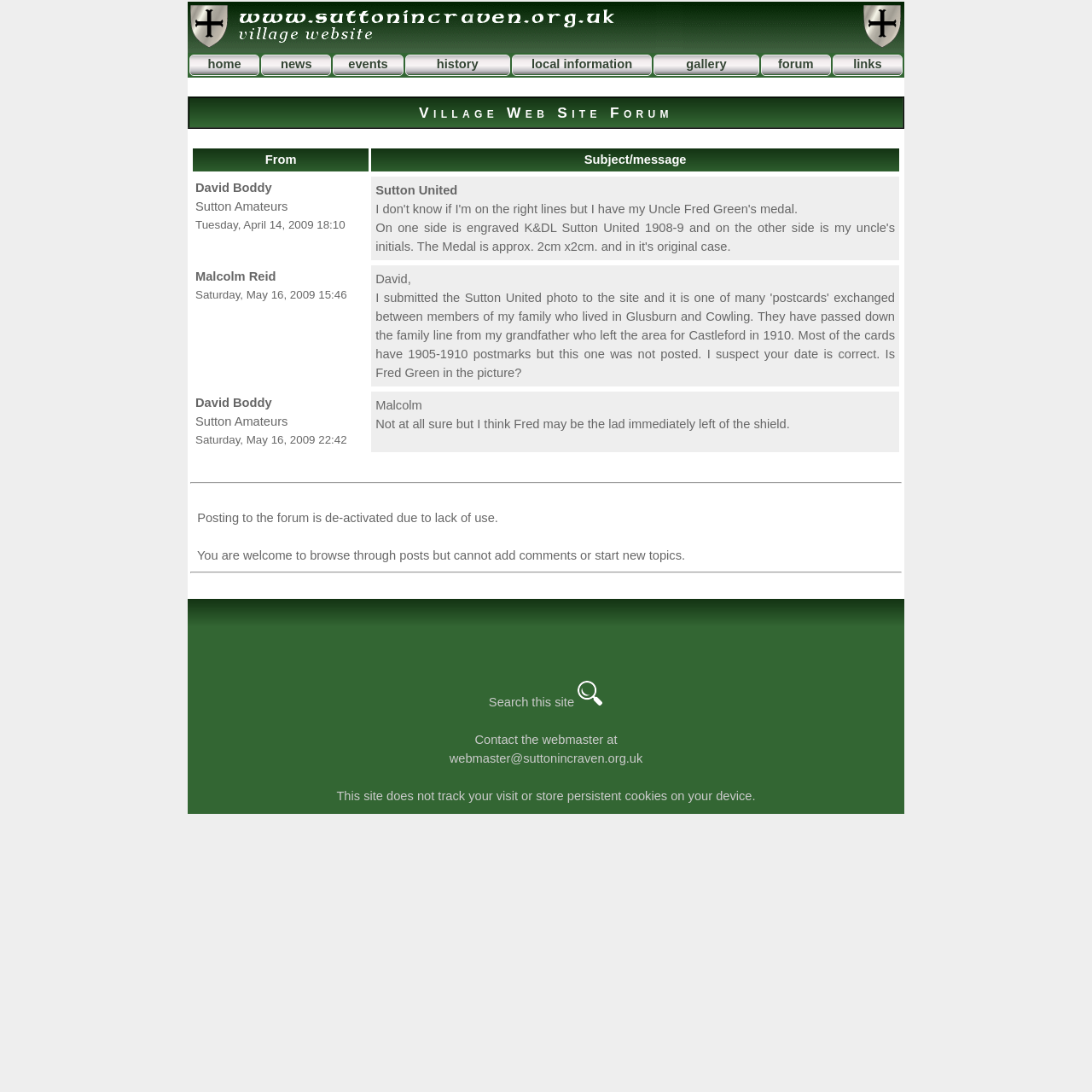What is the contact email of the webmaster?
Provide a short answer using one word or a brief phrase based on the image.

webmaster@suttonincraven.org.uk